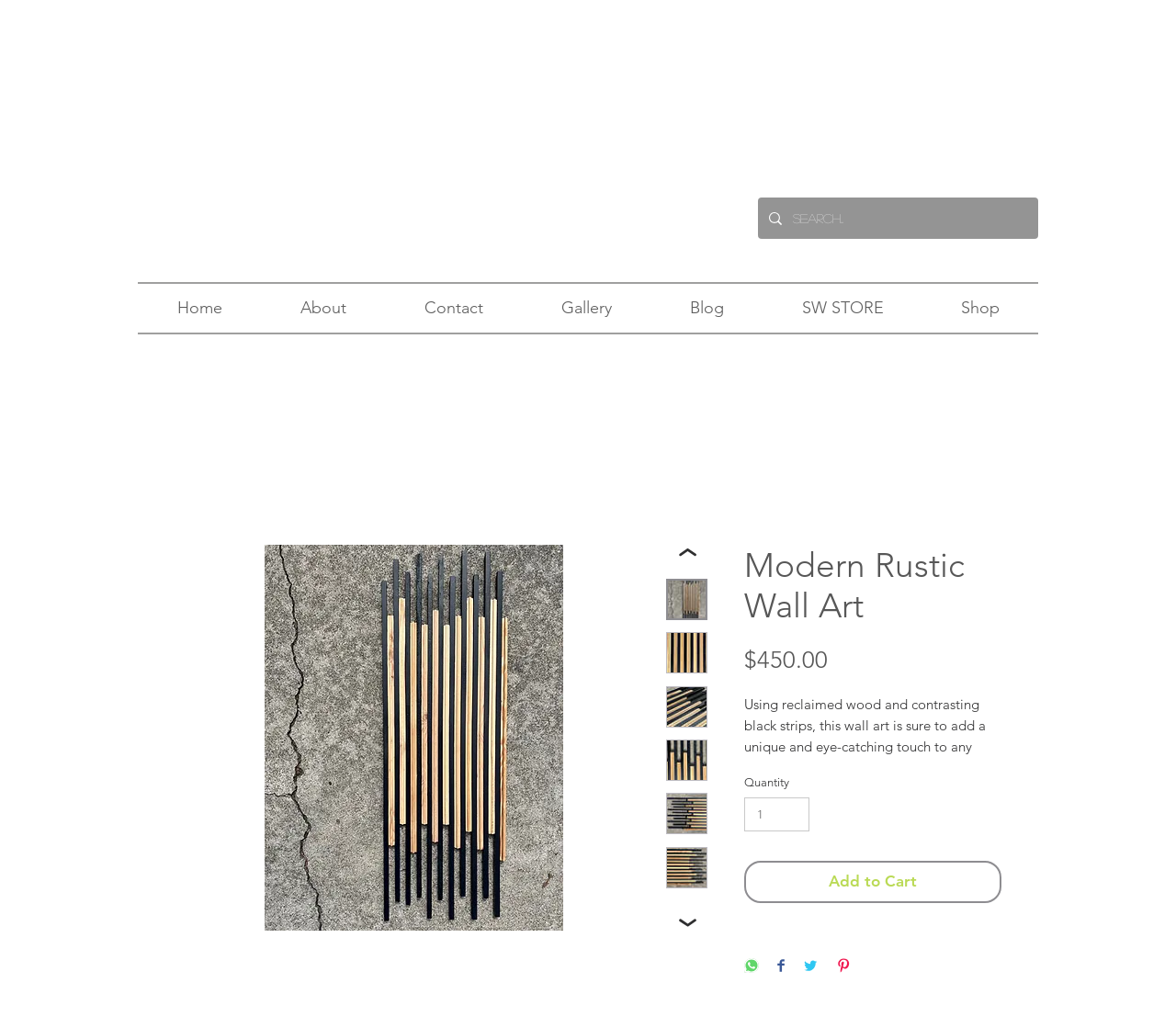What is the minimum quantity of the product that can be added to the cart?
Please provide a single word or phrase as your answer based on the screenshot.

1